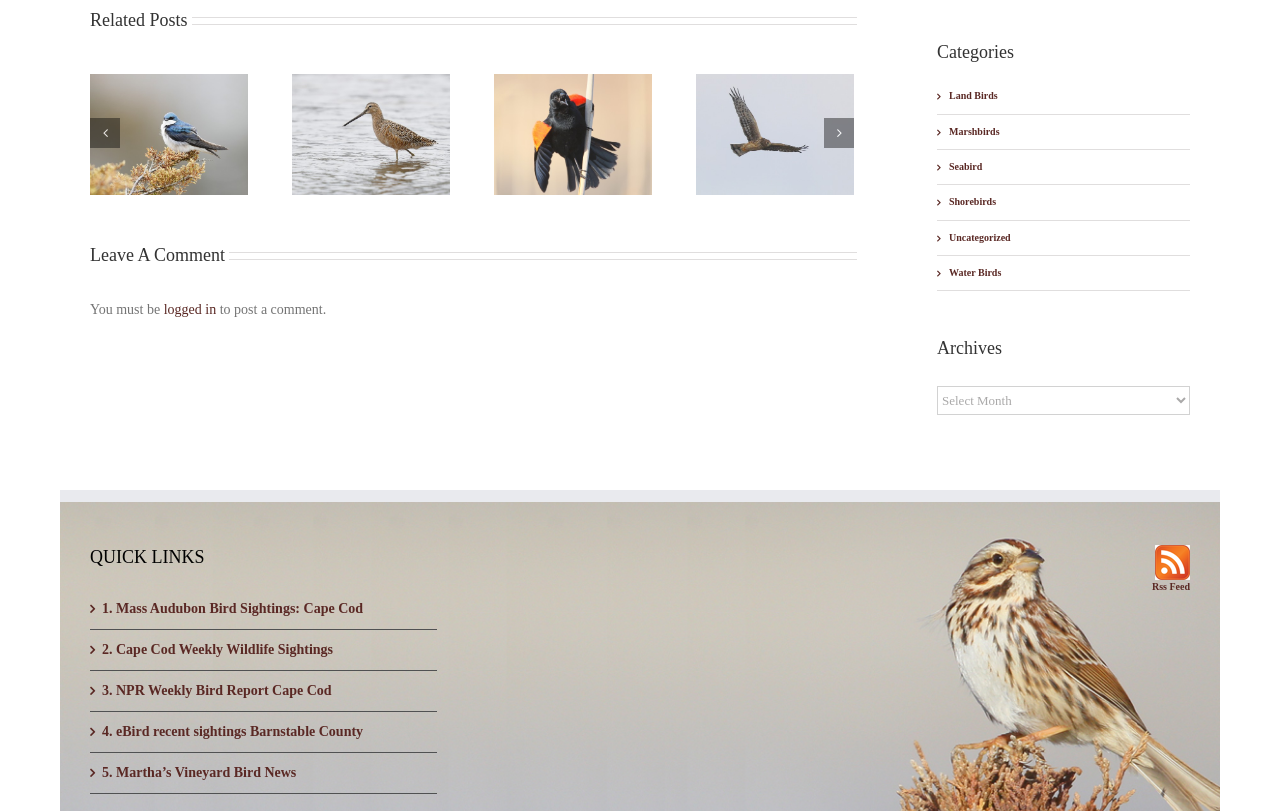Using the information from the screenshot, answer the following question thoroughly:
How many categories are listed?

The categories are listed on the right side of the webpage, and there are 6 categories: Land Birds, Marshbirds, Seabird, Shorebirds, Uncategorized, and Water Birds.